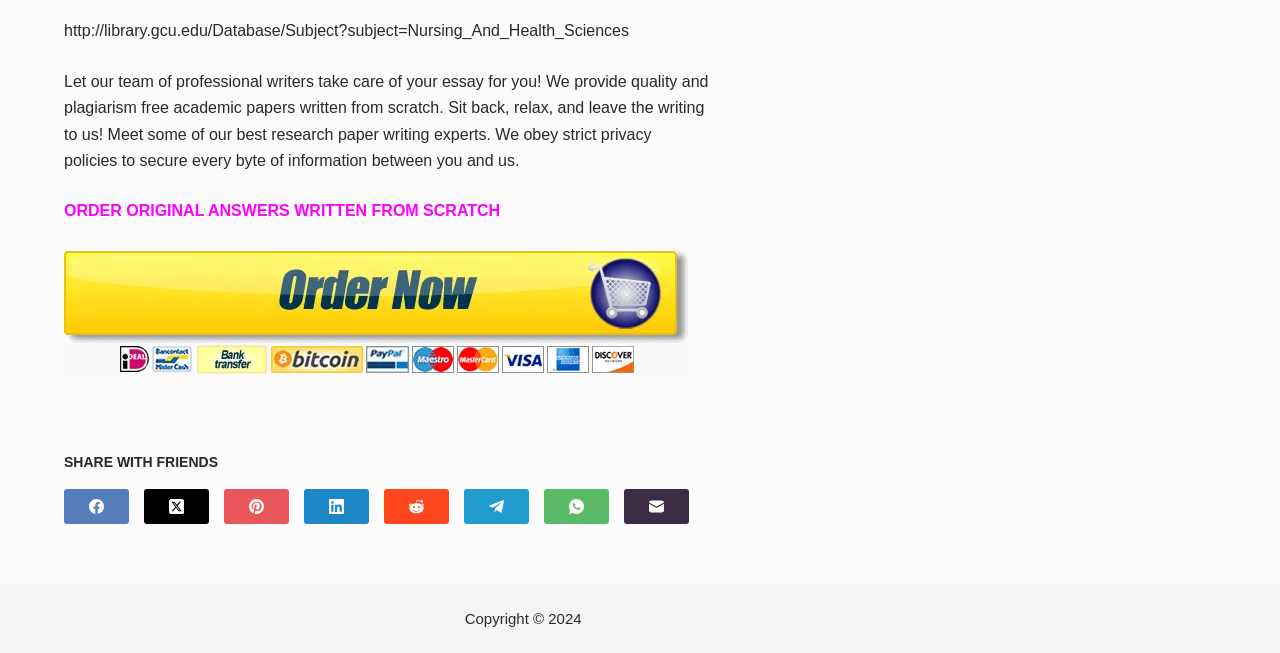What is the copyright year mentioned on the website?
Based on the image, give a concise answer in the form of a single word or short phrase.

2024